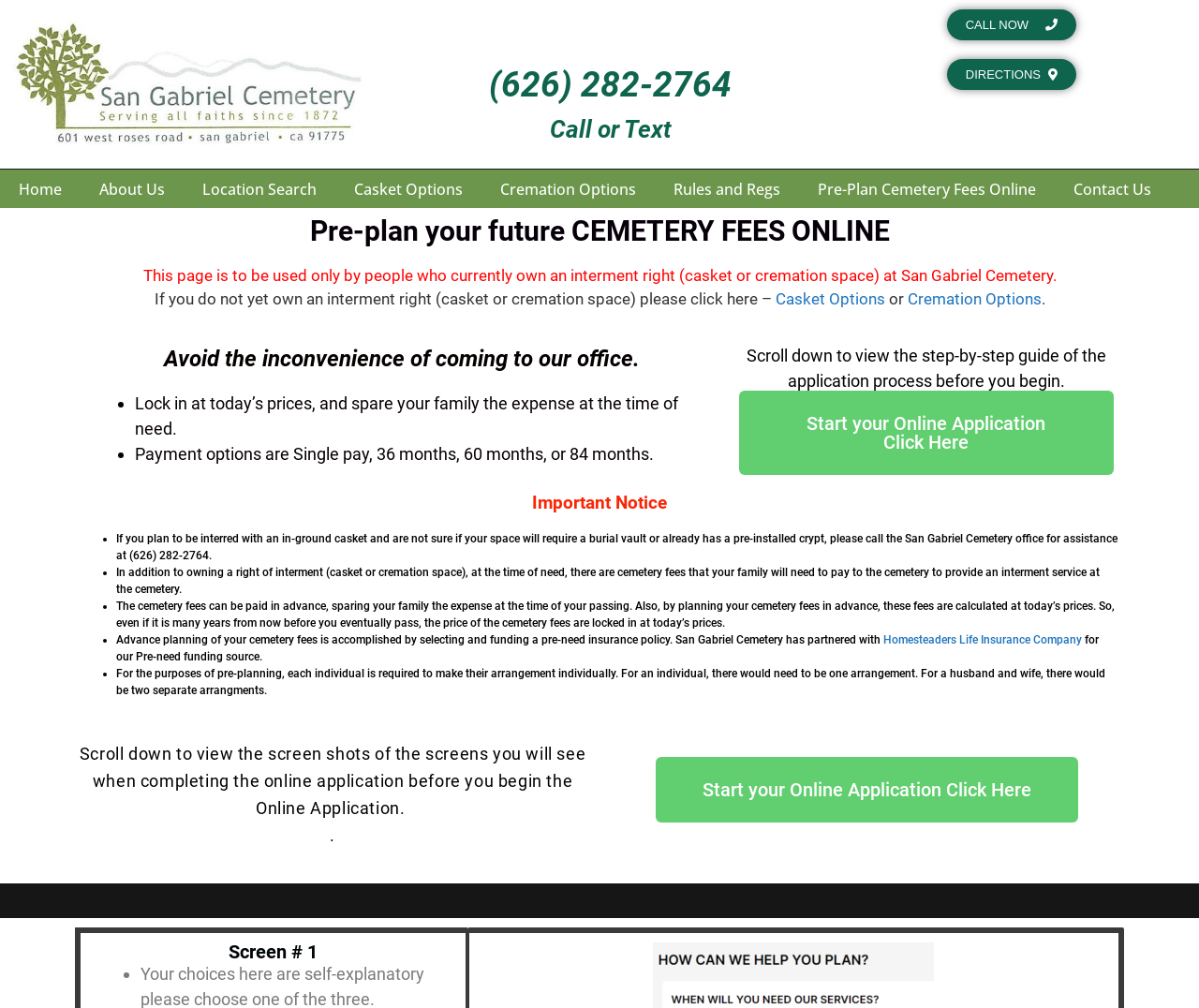Find the bounding box coordinates of the element I should click to carry out the following instruction: "Contact us".

[0.88, 0.169, 0.976, 0.209]